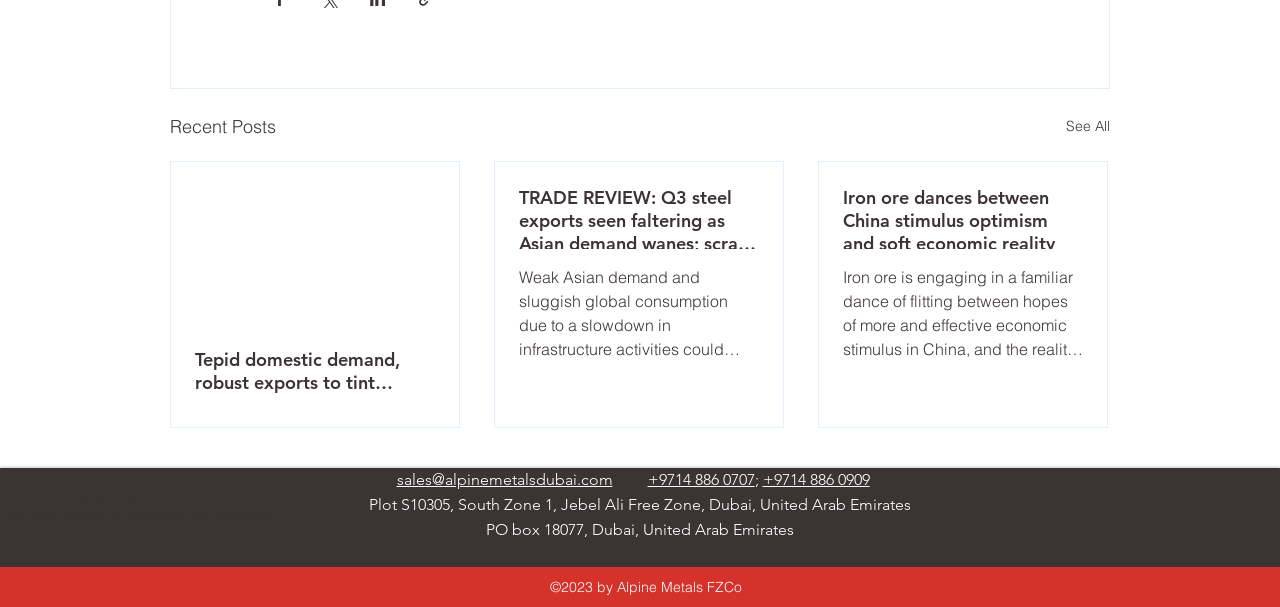Pinpoint the bounding box coordinates of the area that must be clicked to complete this instruction: "Visit the company's Facebook page".

[0.485, 0.894, 0.501, 0.927]